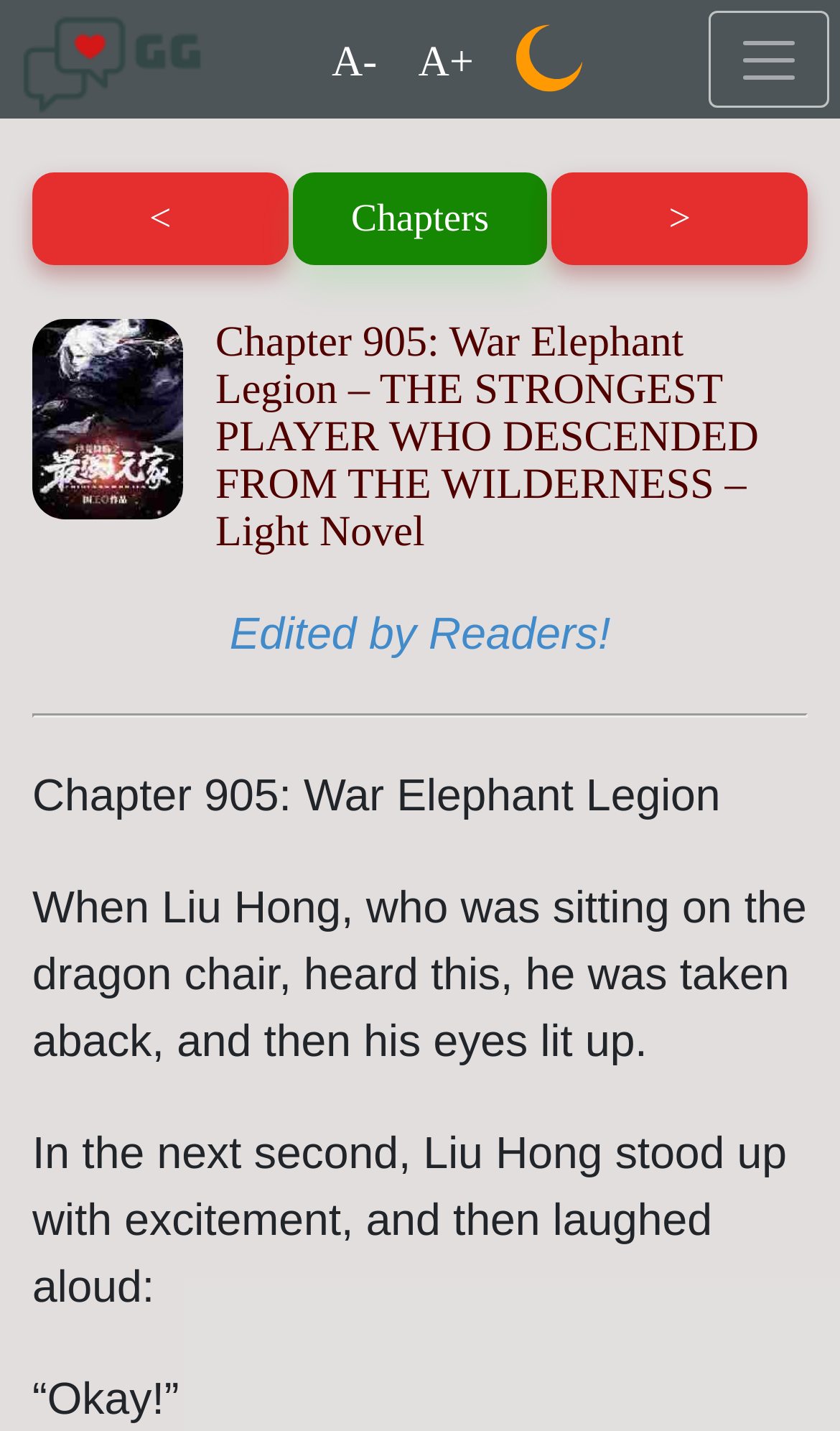Based on the image, provide a detailed response to the question:
What is the current chapter number?

I determined the current chapter number by looking at the heading element that says 'Chapter 905: War Elephant Legion – THE STRONGEST PLAYER WHO DESCENDED FROM THE WILDERNESS – Light Novel'. The number 905 is explicitly mentioned in the heading.